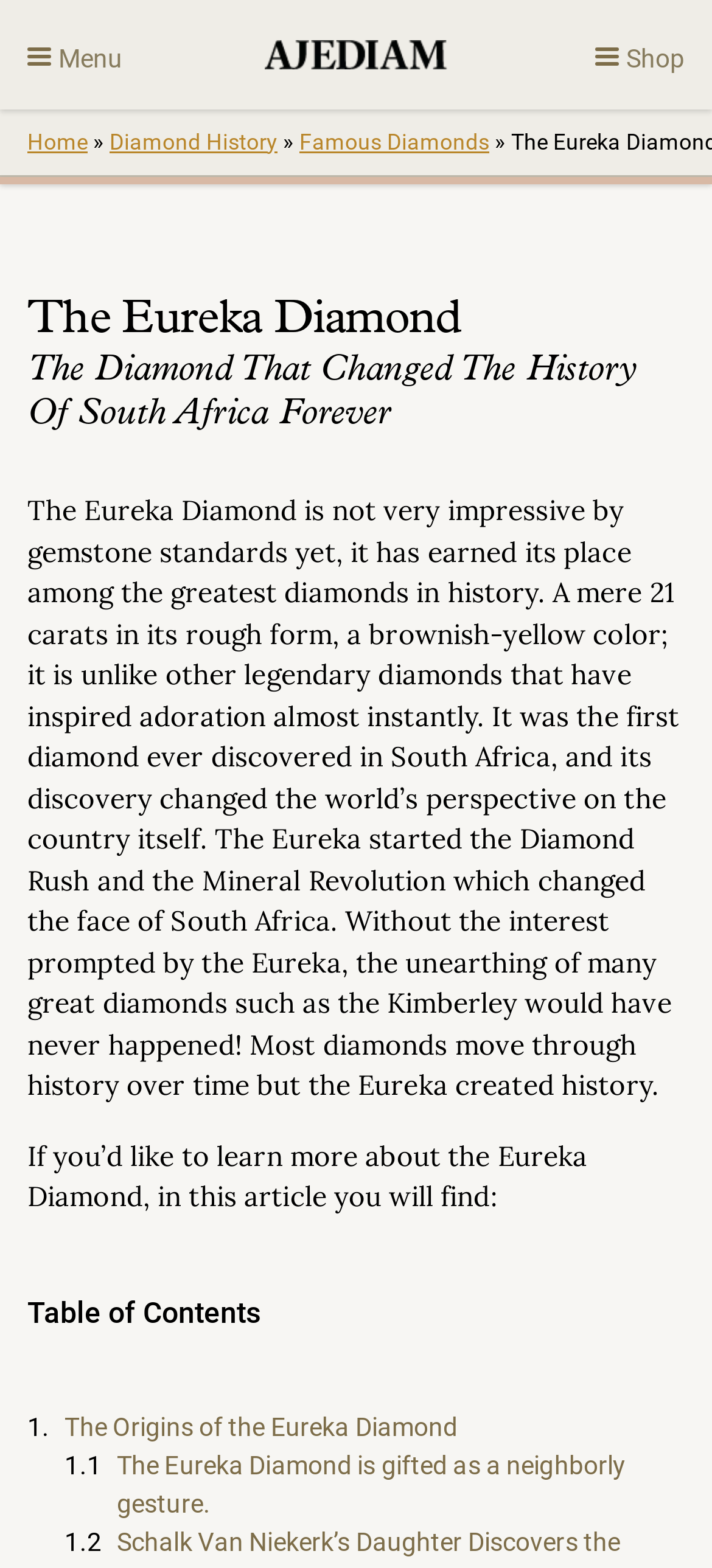Bounding box coordinates are specified in the format (top-left x, top-left y, bottom-right x, bottom-right y). All values are floating point numbers bounded between 0 and 1. Please provide the bounding box coordinate of the region this sentence describes: Famous Diamonds

[0.421, 0.082, 0.687, 0.098]